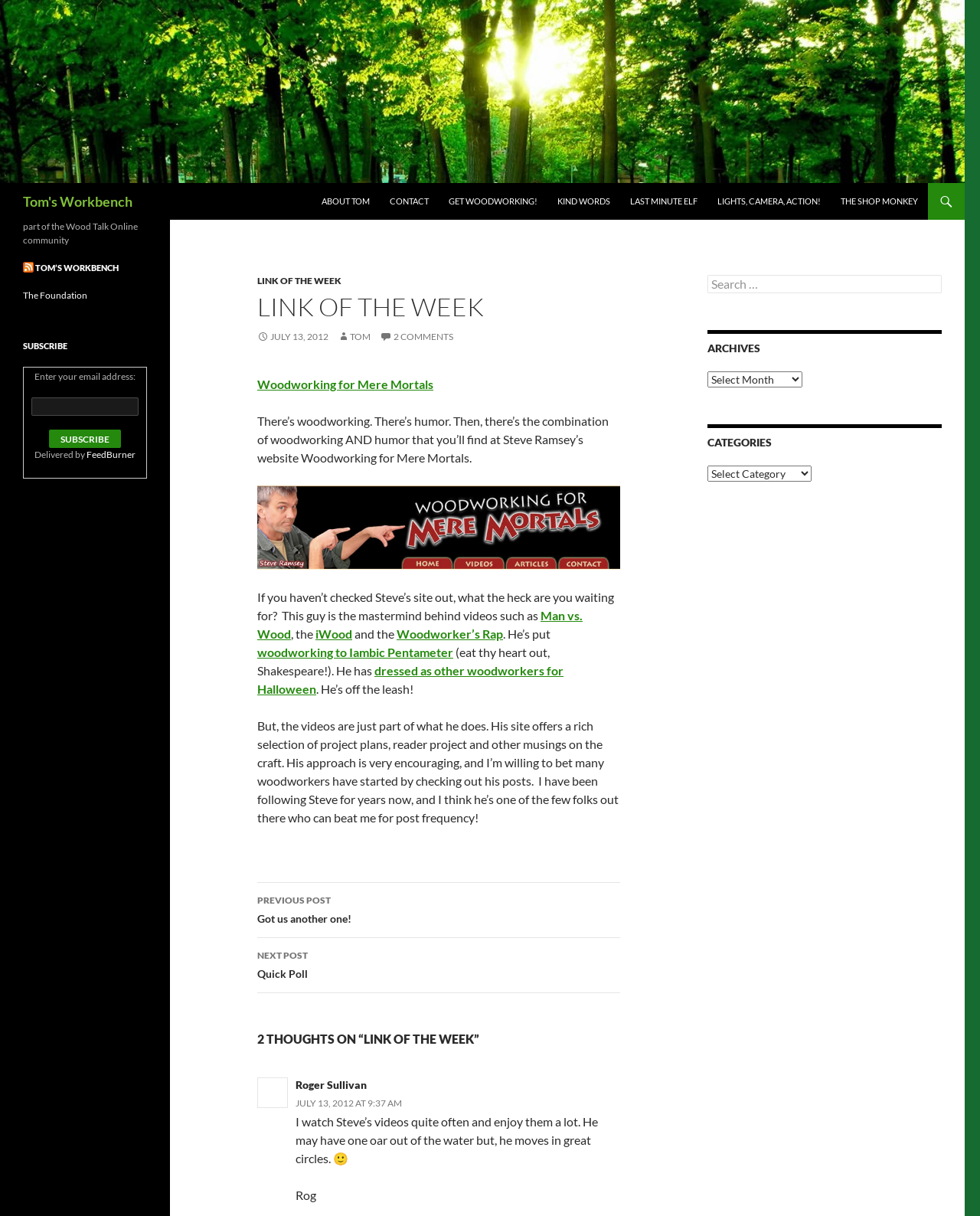Look at the image and write a detailed answer to the question: 
What is the purpose of the search box?

The search box can be found in the complementary section of the webpage, and it has a label that says 'Search for:'. This suggests that the purpose of the search box is to allow users to search the website for specific content.